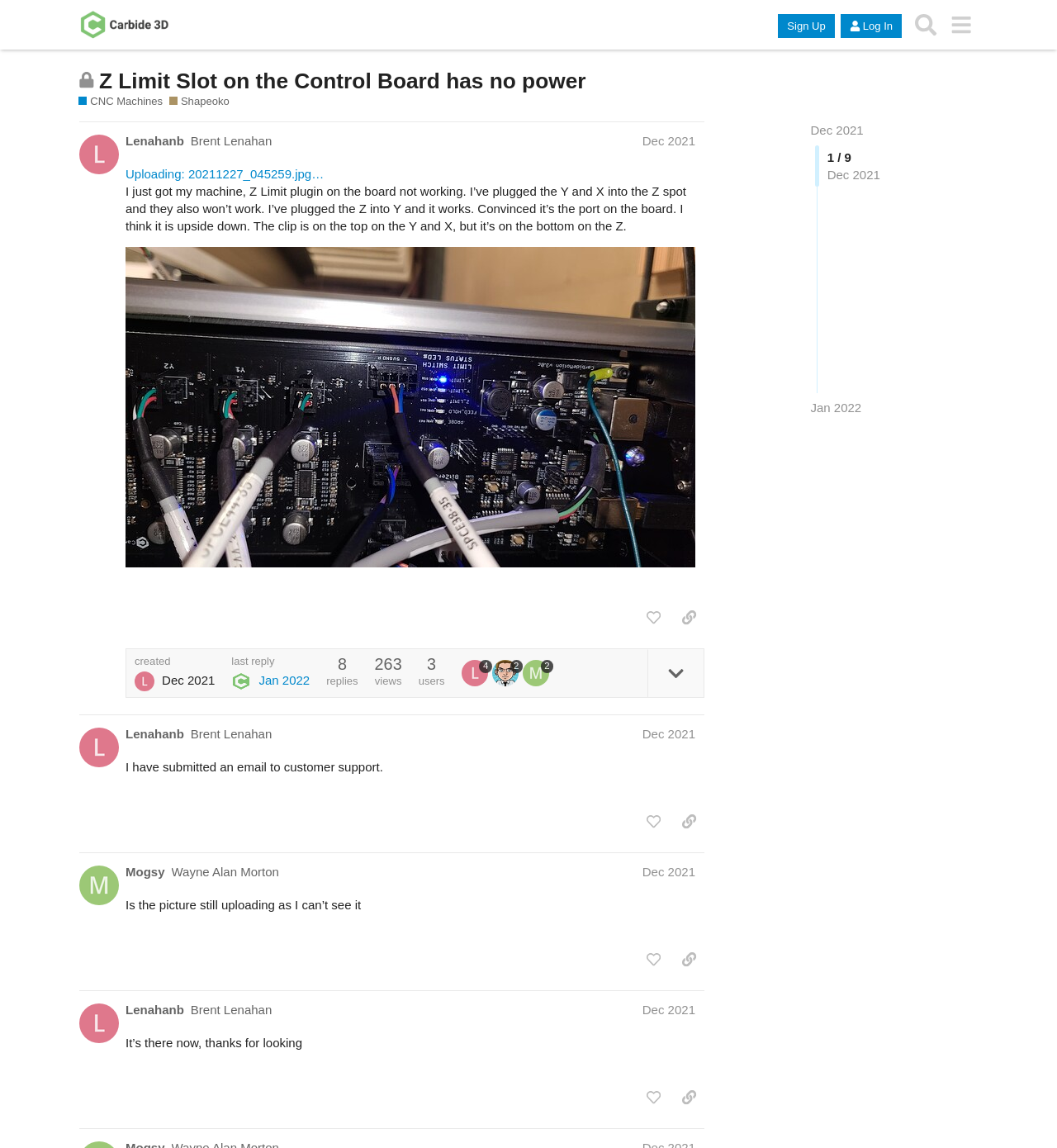Determine the bounding box coordinates of the area to click in order to meet this instruction: "Like post #1".

[0.604, 0.526, 0.633, 0.551]